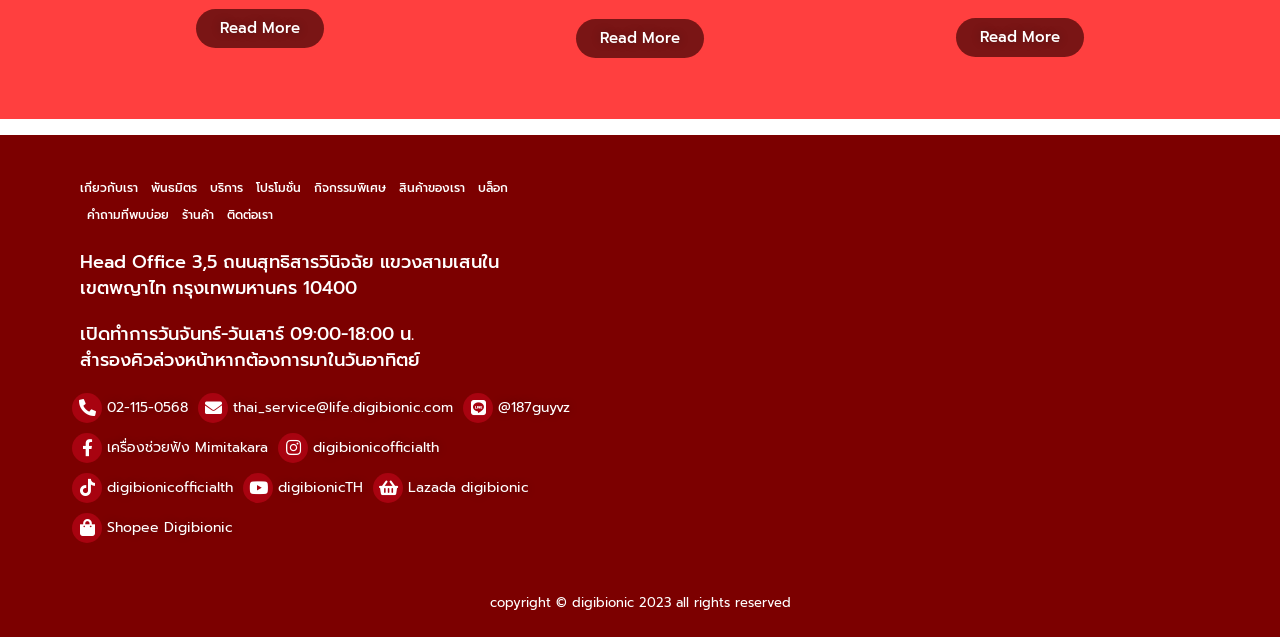Locate the bounding box coordinates of the element that should be clicked to fulfill the instruction: "Click Read More".

[0.153, 0.014, 0.253, 0.075]